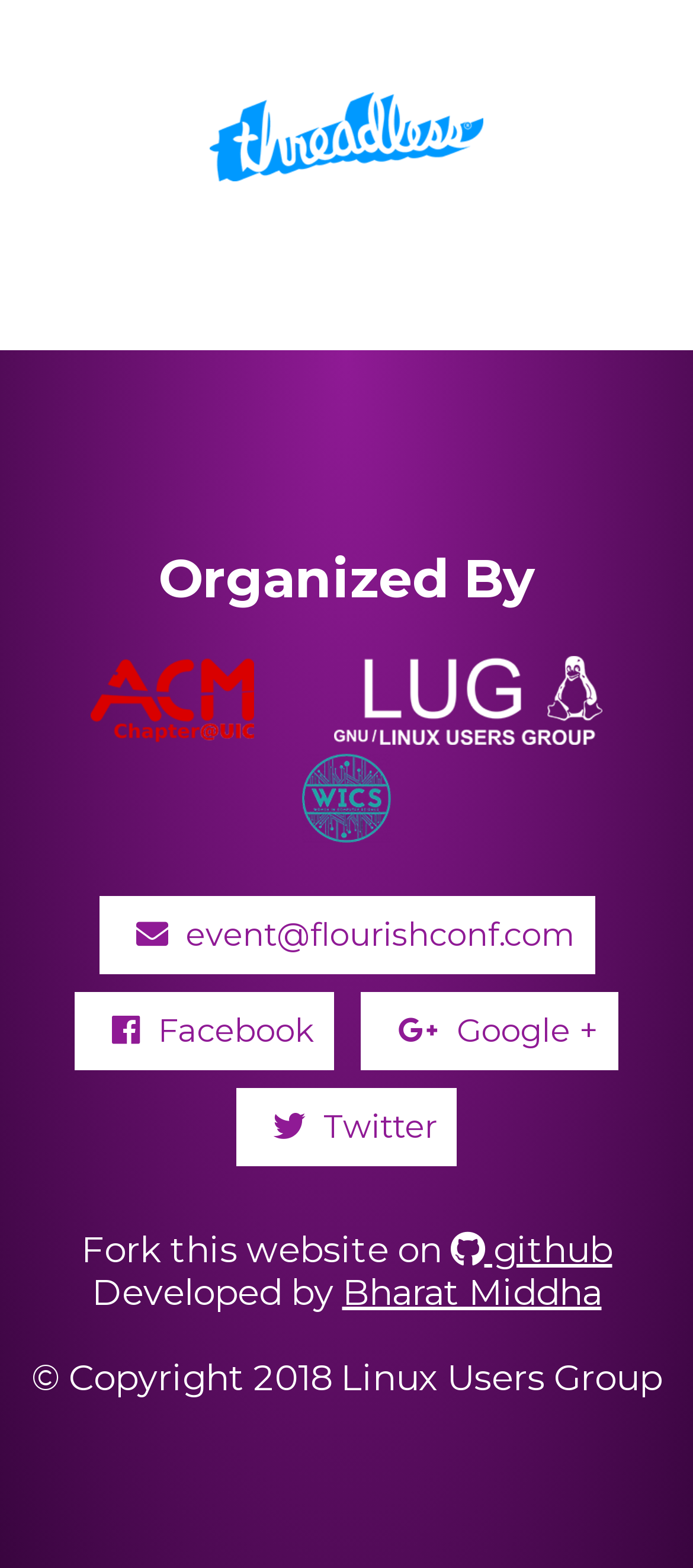Indicate the bounding box coordinates of the element that must be clicked to execute the instruction: "Visit Bharat Middha's website". The coordinates should be given as four float numbers between 0 and 1, i.e., [left, top, right, bottom].

[0.494, 0.811, 0.868, 0.838]